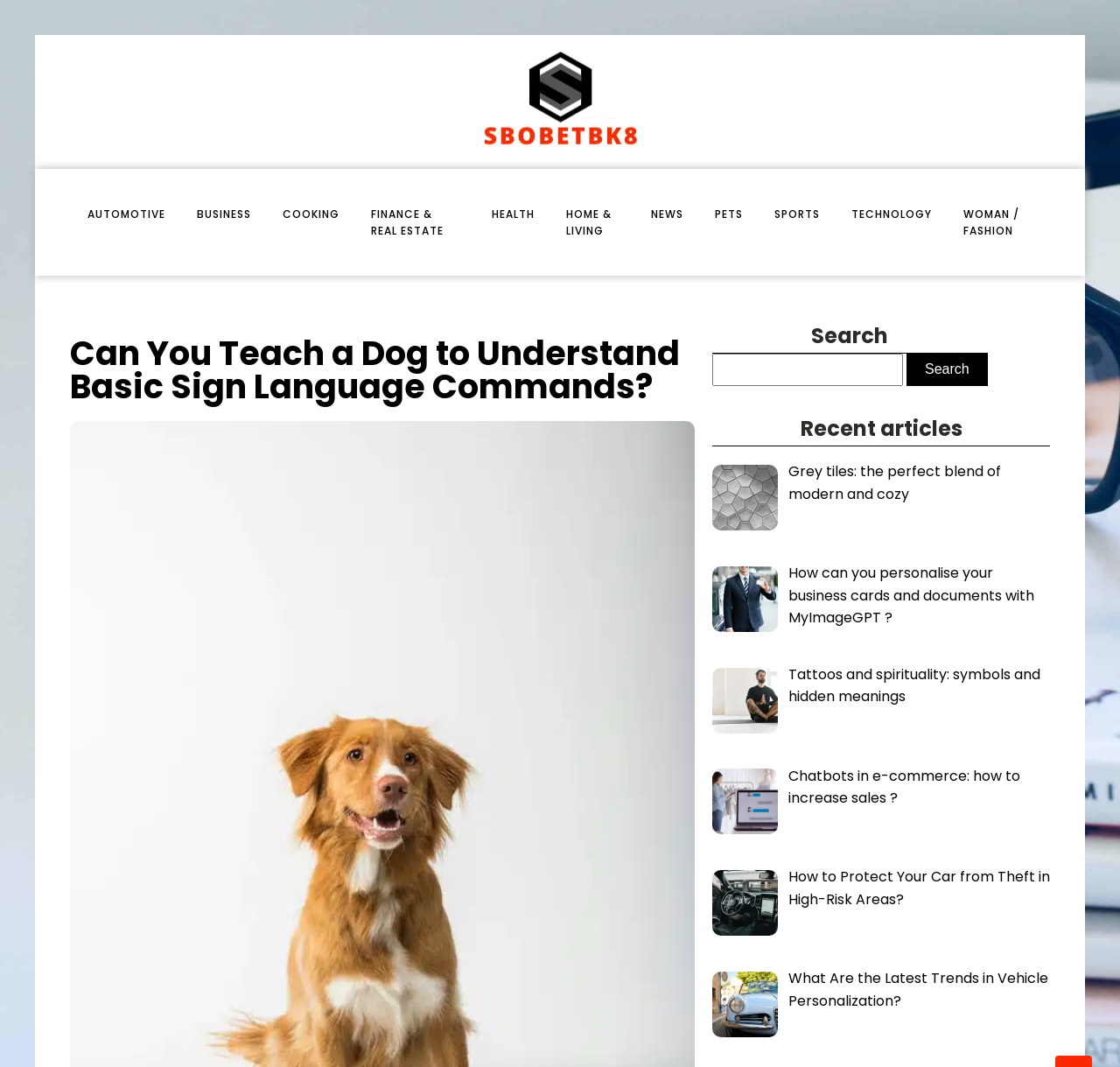Locate and extract the headline of this webpage.

Can You Teach a Dog to Understand Basic Sign Language Commands?